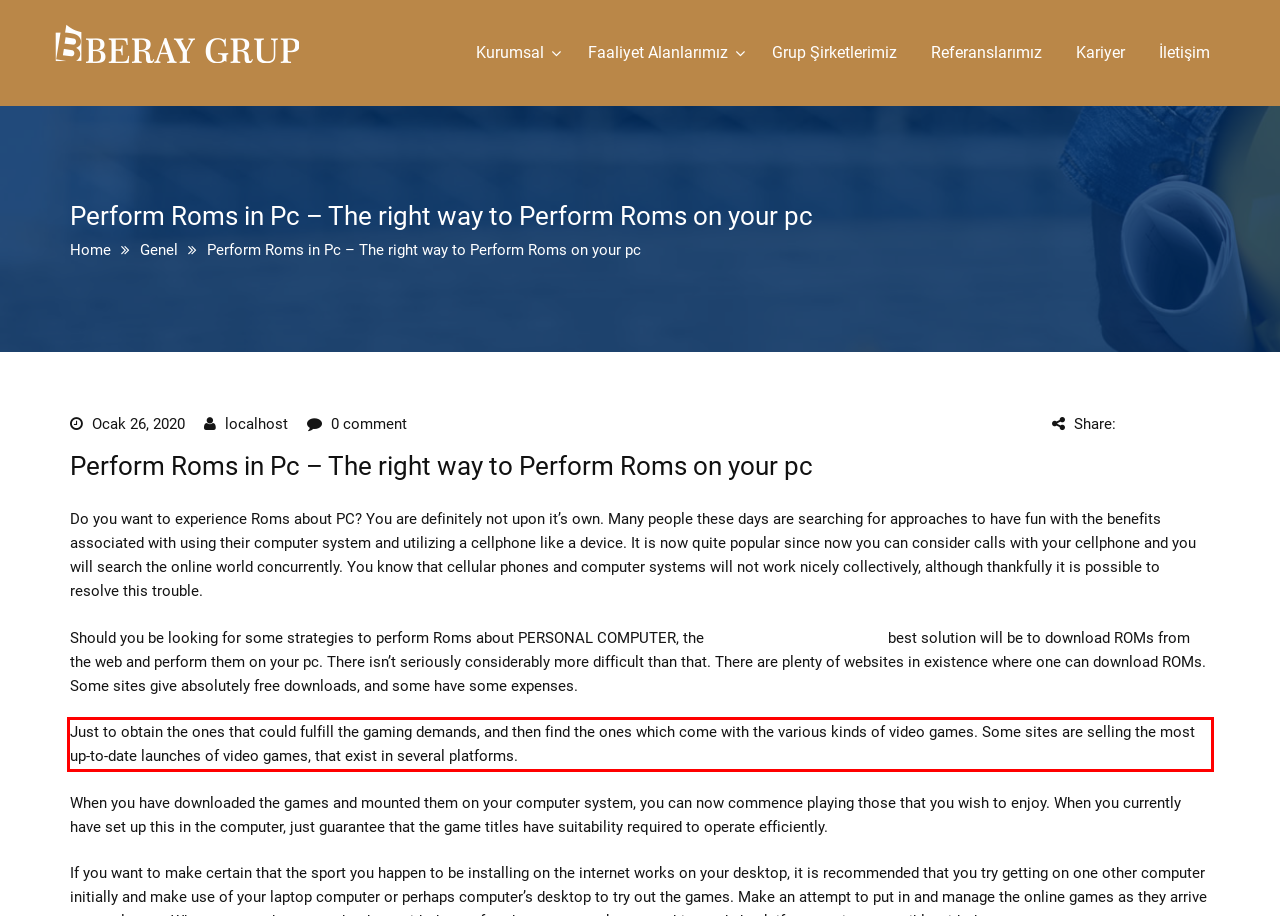Identify the text within the red bounding box on the webpage screenshot and generate the extracted text content.

Just to obtain the ones that could fulfill the gaming demands, and then find the ones which come with the various kinds of video games. Some sites are selling the most up-to-date launches of video games, that exist in several platforms.